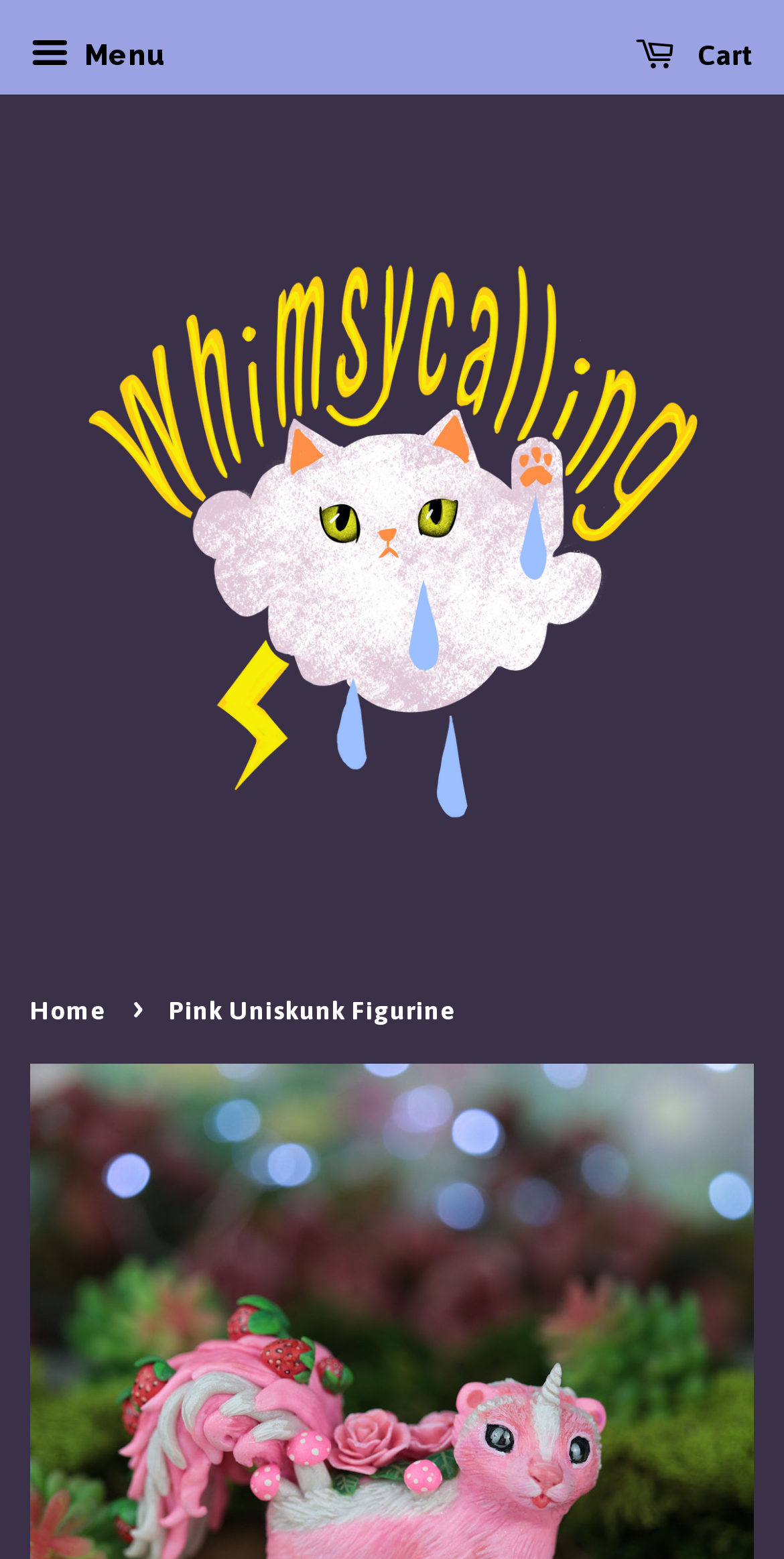How many navigation links are in the breadcrumbs?
Using the information presented in the image, please offer a detailed response to the question.

I counted the number of link elements within the navigation element with the description 'breadcrumbs' and found two links, one with the text 'Home' and another with the text 'Pink Uniskunk Figurine'.